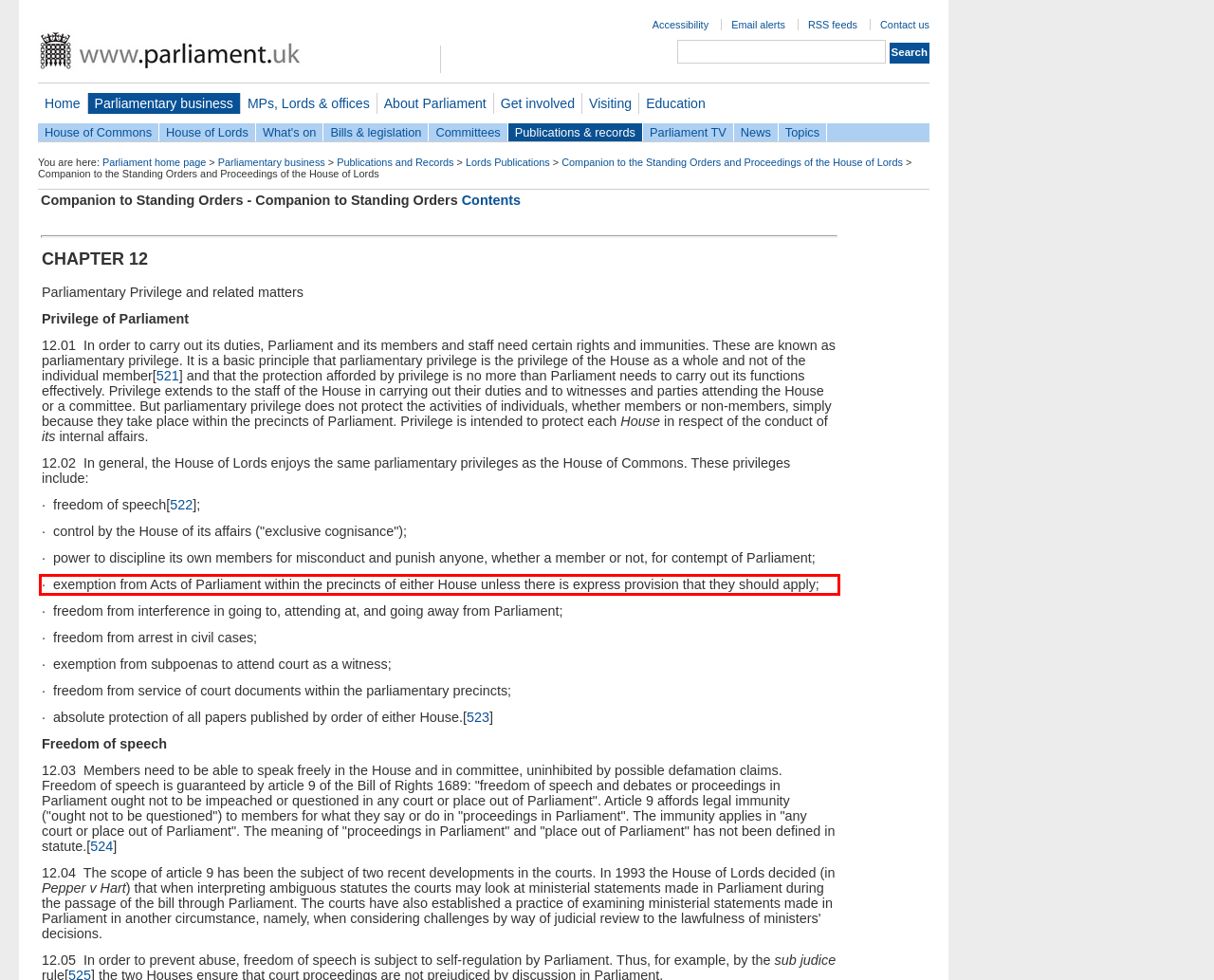You have a screenshot of a webpage with a UI element highlighted by a red bounding box. Use OCR to obtain the text within this highlighted area.

· exemption from Acts of Parliament within the precincts of either House unless there is express provision that they should apply;